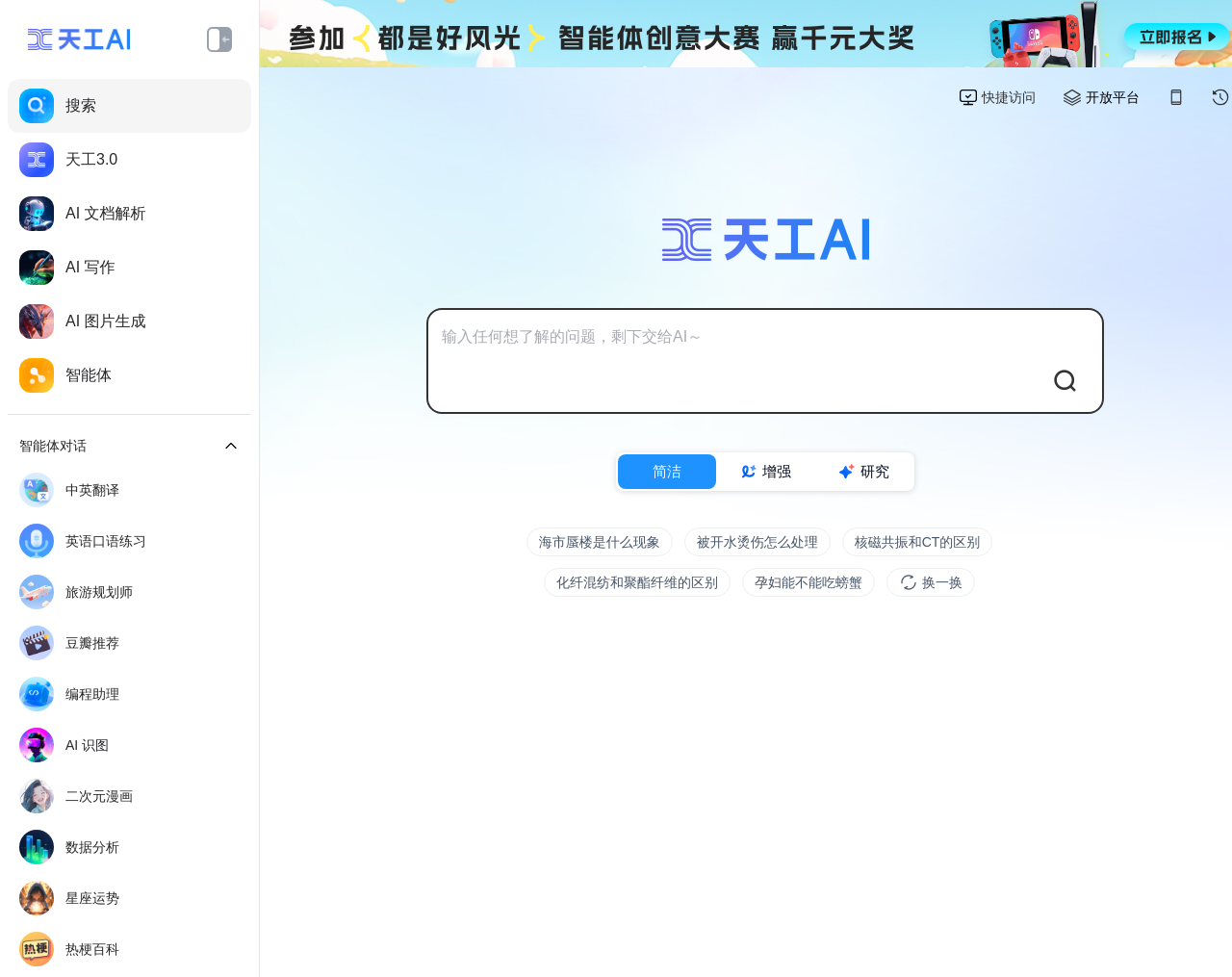Provide the bounding box coordinates of the HTML element described by the text: "AI 图片生成".

[0.006, 0.301, 0.204, 0.357]